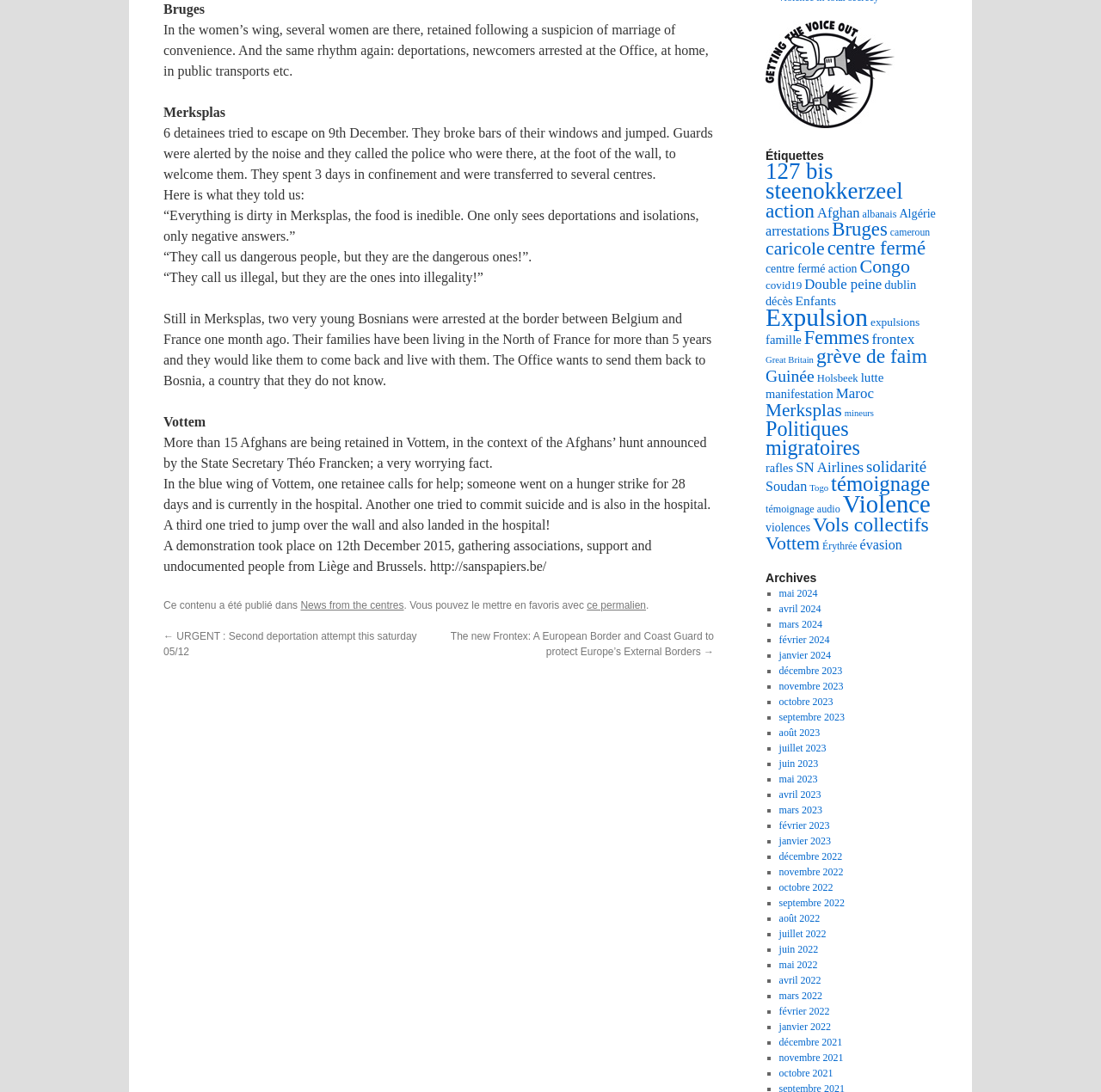Use a single word or phrase to respond to the question:
How many days did someone go on a hunger strike?

28 days